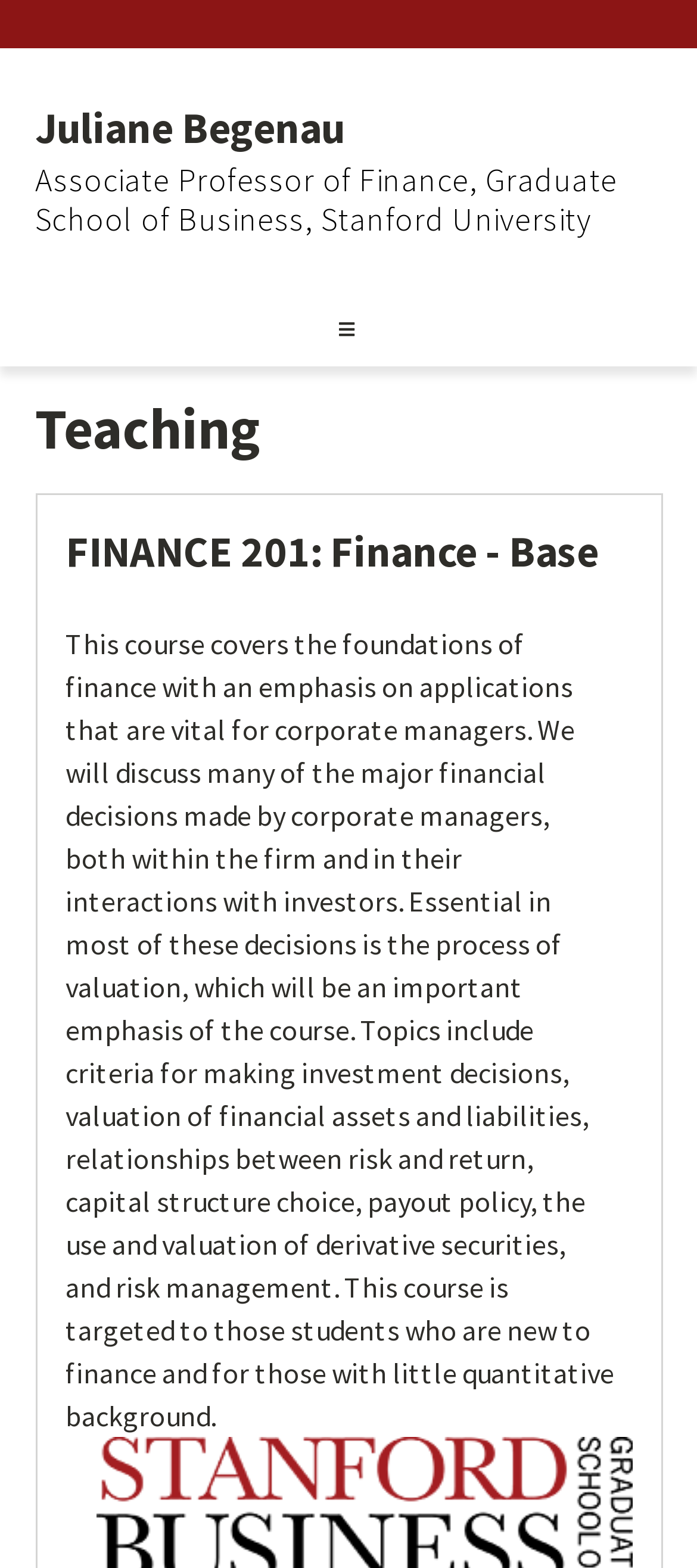Illustrate the webpage thoroughly, mentioning all important details.

The webpage is about a course, FINANCE 201: Finance - Base, taught by Juliane Begenau, an Associate Professor of Finance at Stanford University's Graduate School of Business. At the top-left corner, there is a link to the instructor's profile, Juliane Begenau, and below it, a heading that describes her title and affiliation. 

On the top-right corner, there is a link to a mobile menu. Below it, there is a header section that contains three headings. The first heading is "Teaching", which is likely a category or a section title. The second heading is the course title, FINANCE 201: Finance - Base, which is also a link. Below the course title, there is a detailed course description that explains the course's objectives, topics, and target audience. The course description is a long paragraph that occupies most of the page's content area.